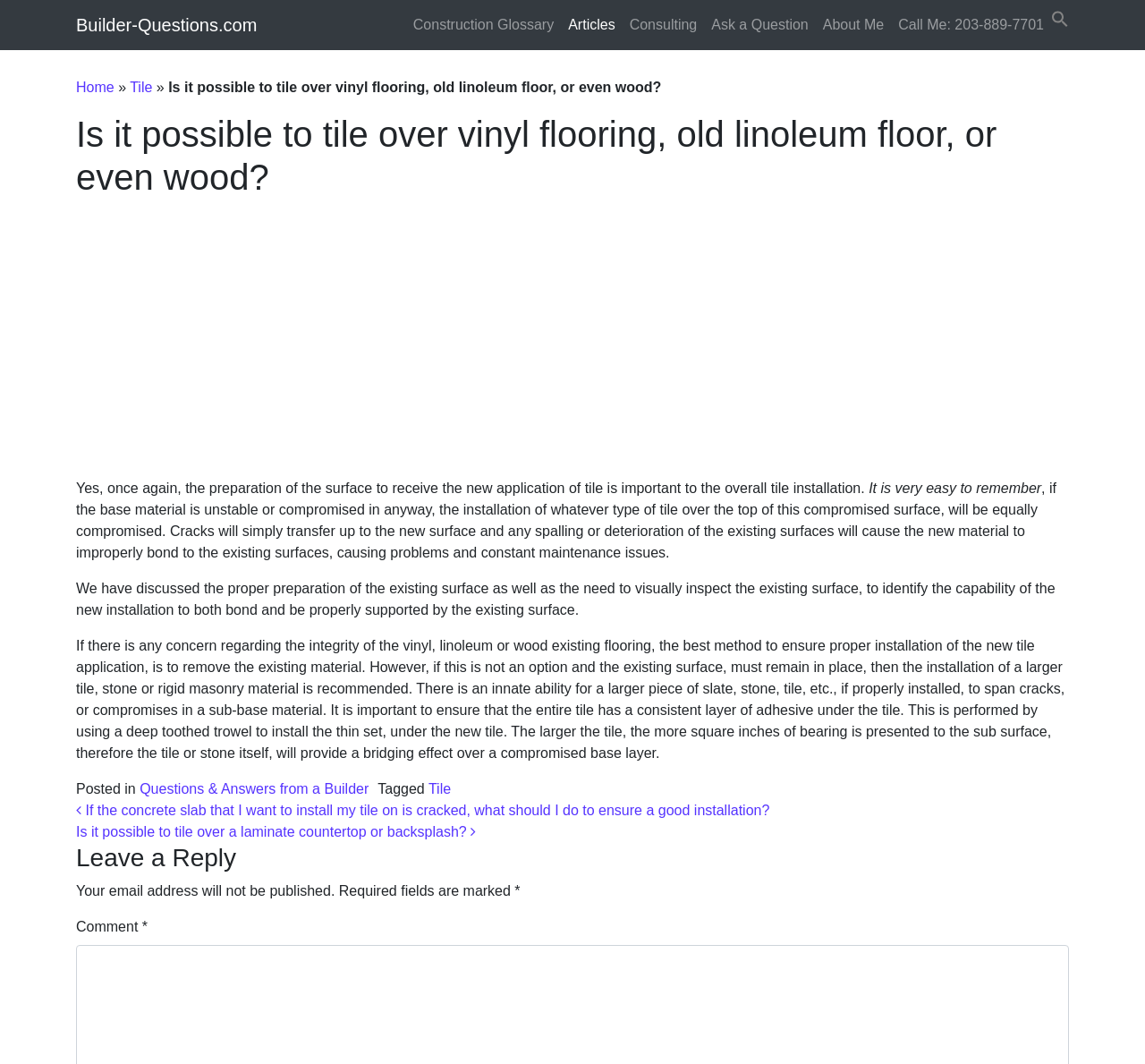Locate the bounding box for the described UI element: "About Me". Ensure the coordinates are four float numbers between 0 and 1, formatted as [left, top, right, bottom].

[0.712, 0.007, 0.778, 0.04]